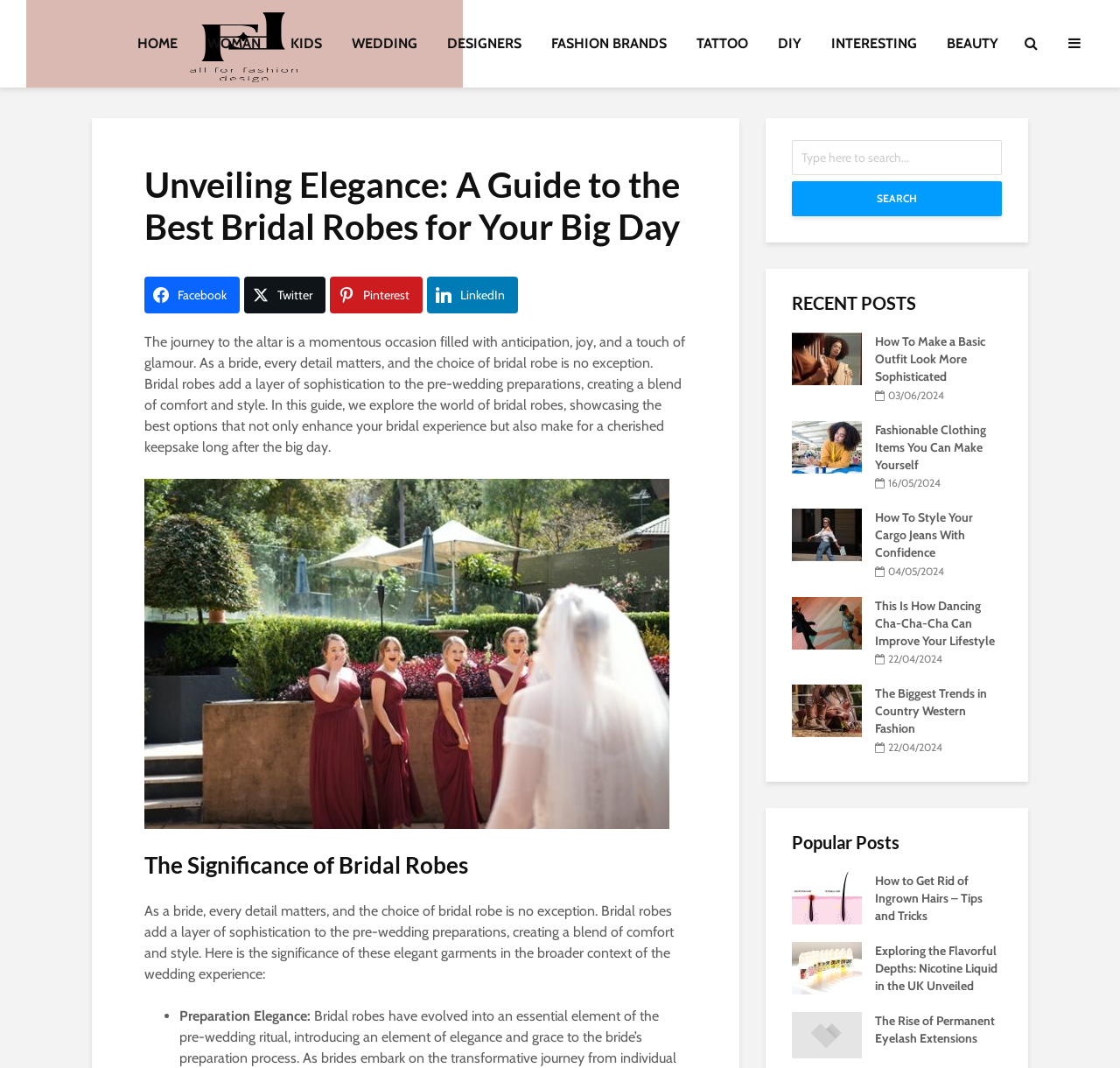Pinpoint the bounding box coordinates of the clickable element needed to complete the instruction: "Search for something". The coordinates should be provided as four float numbers between 0 and 1: [left, top, right, bottom].

[0.707, 0.131, 0.895, 0.164]